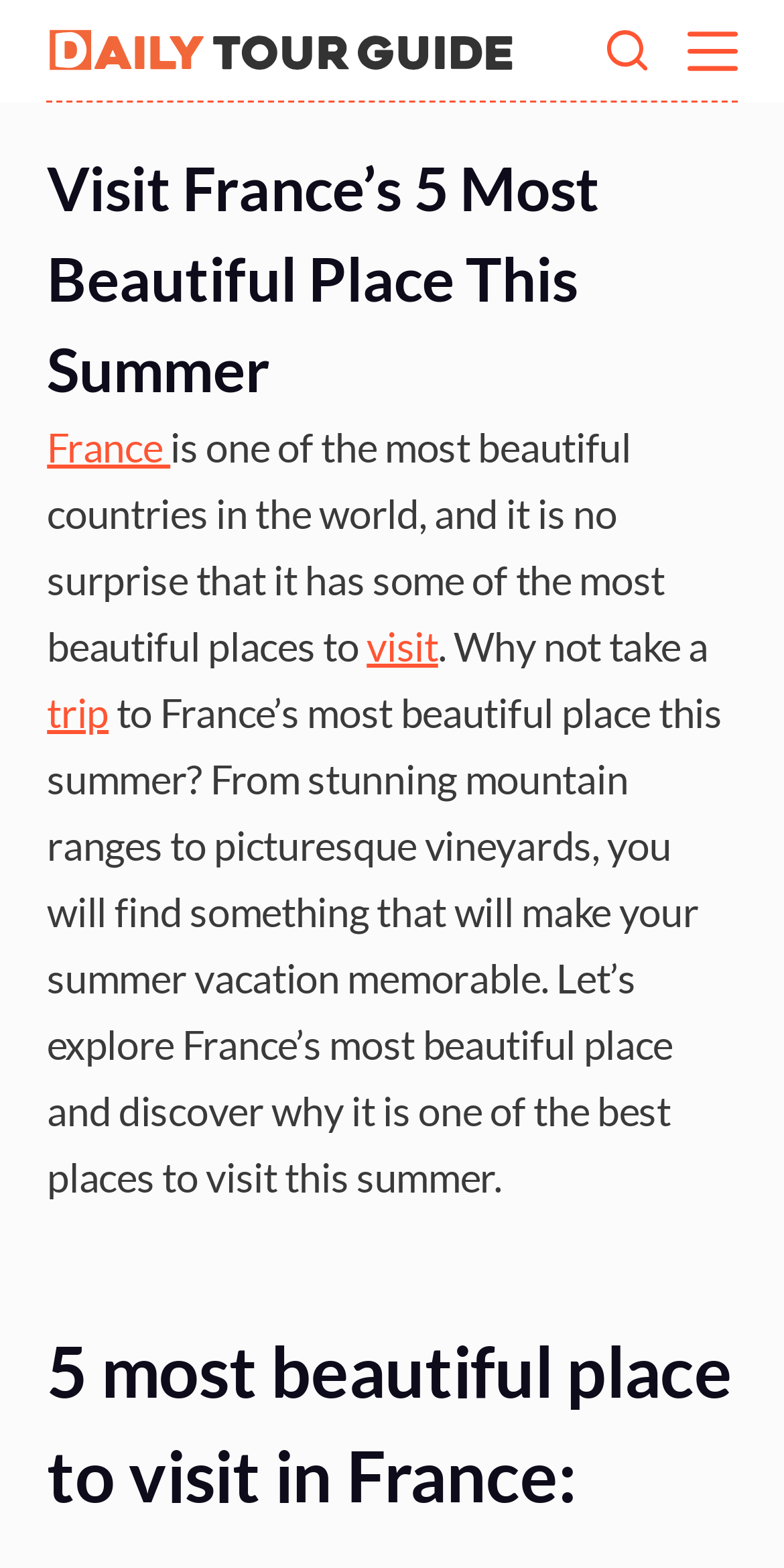Generate a detailed explanation of the webpage's features and information.

The webpage is about visiting France and exploring its most beautiful places. At the top left corner, there is a link to "Skip to content". Next to it, there is a link to "Daily Tour Guide" accompanied by an image with the same name. On the top right corner, there are two buttons, "Search" and "Menu". 

When clicking the "Menu" button, a dropdown menu appears, which contains a header with the title "Visit France’s 5 Most Beautiful Place This Summer". Below the title, there is a paragraph of text that describes France as a beautiful country with many beautiful places to visit. The text also mentions taking a trip to France's most beautiful places. 

Below the paragraph, there is a heading that lists "5 most beautiful place to visit in France:". The webpage likely continues with a list of these places, but it is not shown in the provided accessibility tree.